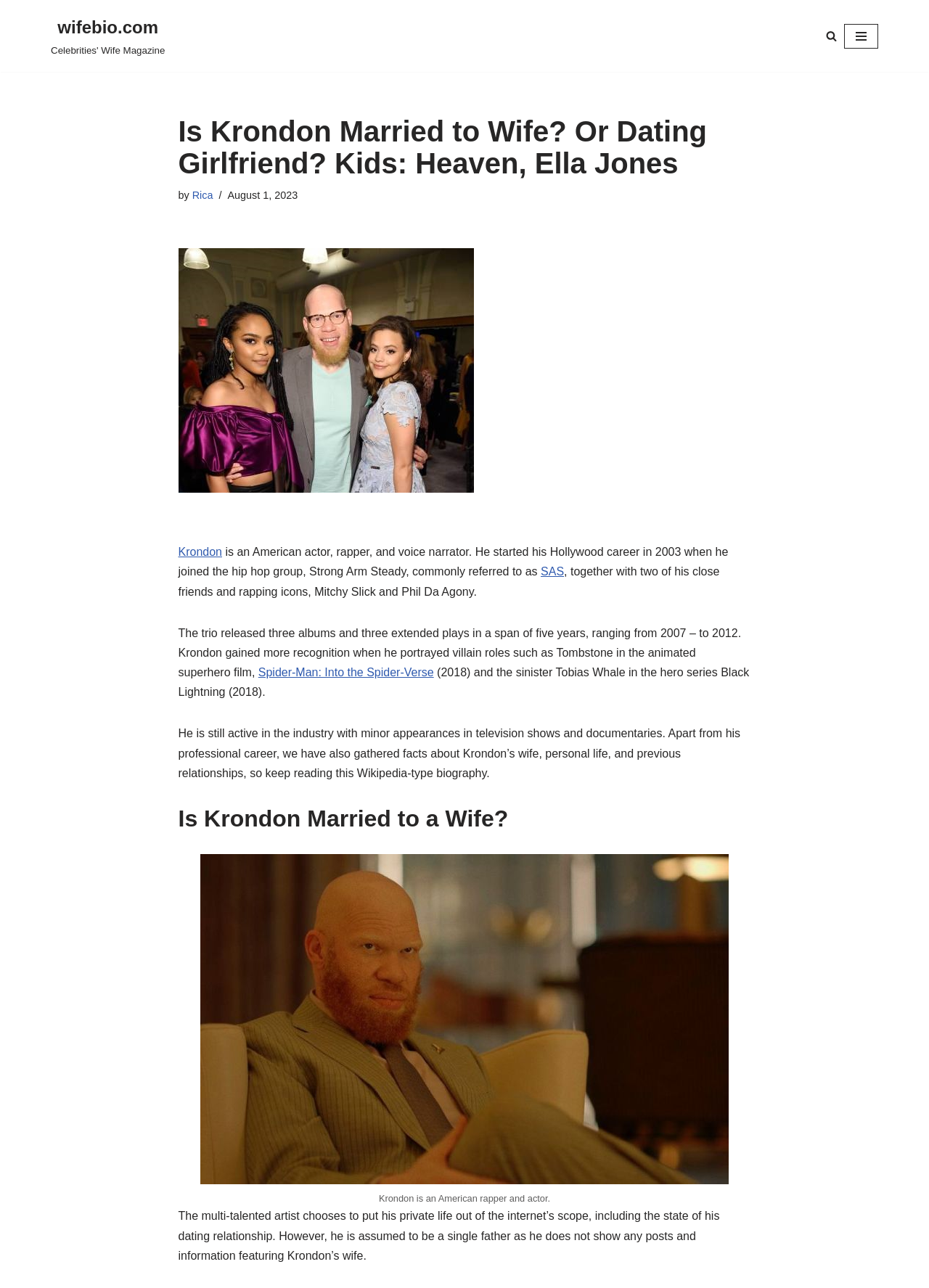Identify the bounding box coordinates of the HTML element based on this description: "Skip to content".

[0.0, 0.018, 0.023, 0.029]